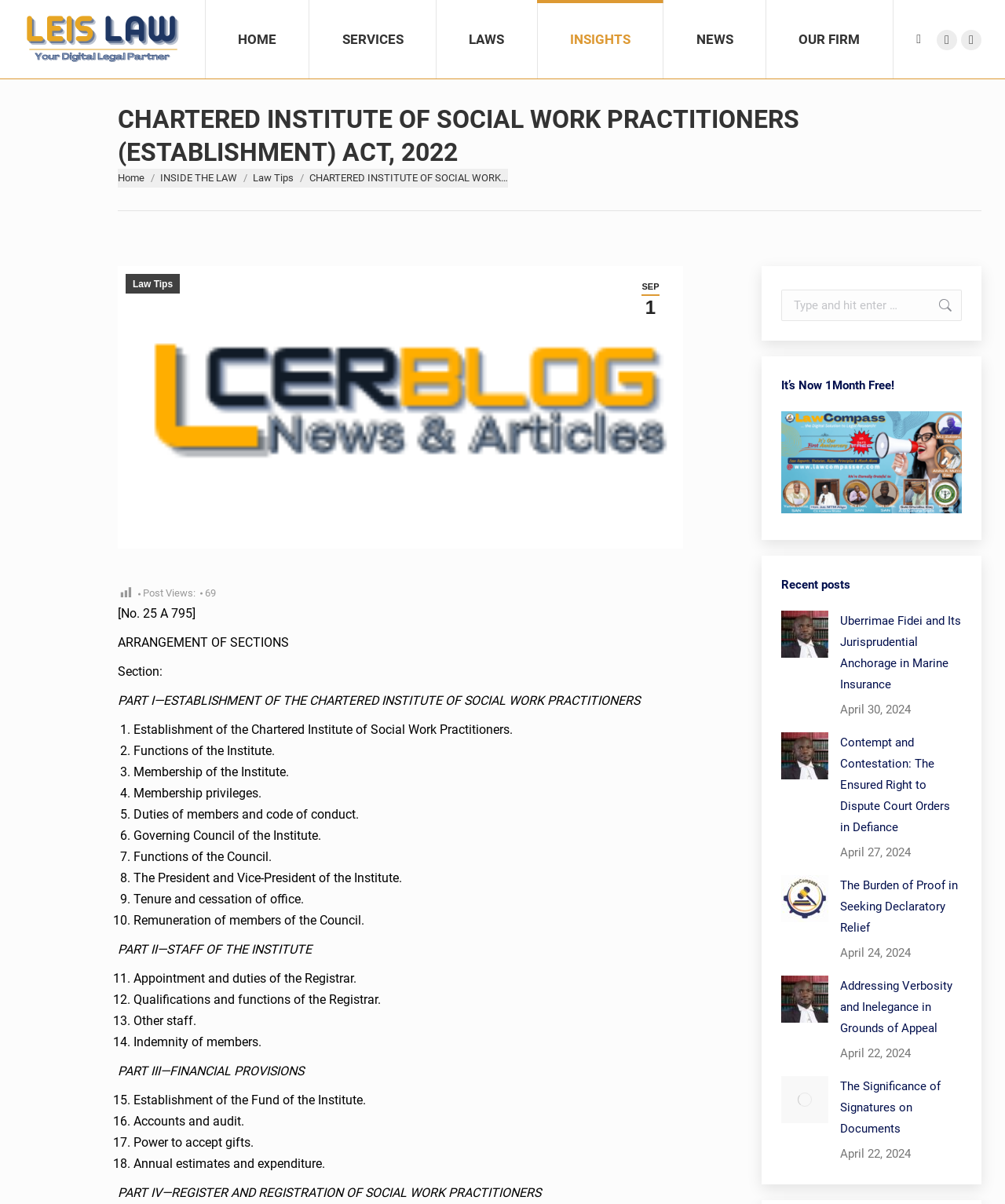Can you determine the bounding box coordinates of the area that needs to be clicked to fulfill the following instruction: "View Law Tips"?

[0.252, 0.143, 0.292, 0.153]